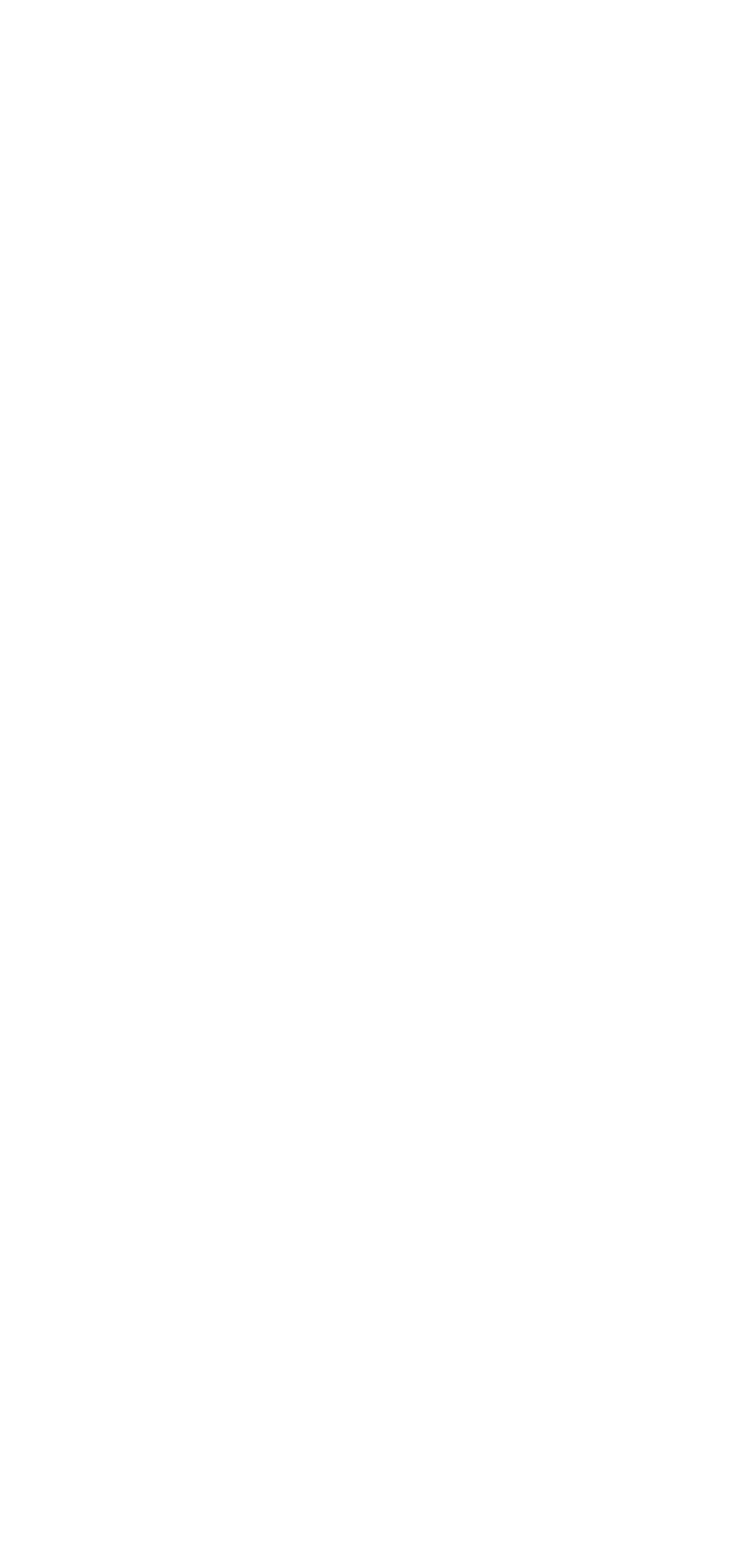Answer the following query with a single word or phrase:
What is the last social media platform listed?

Flipboard